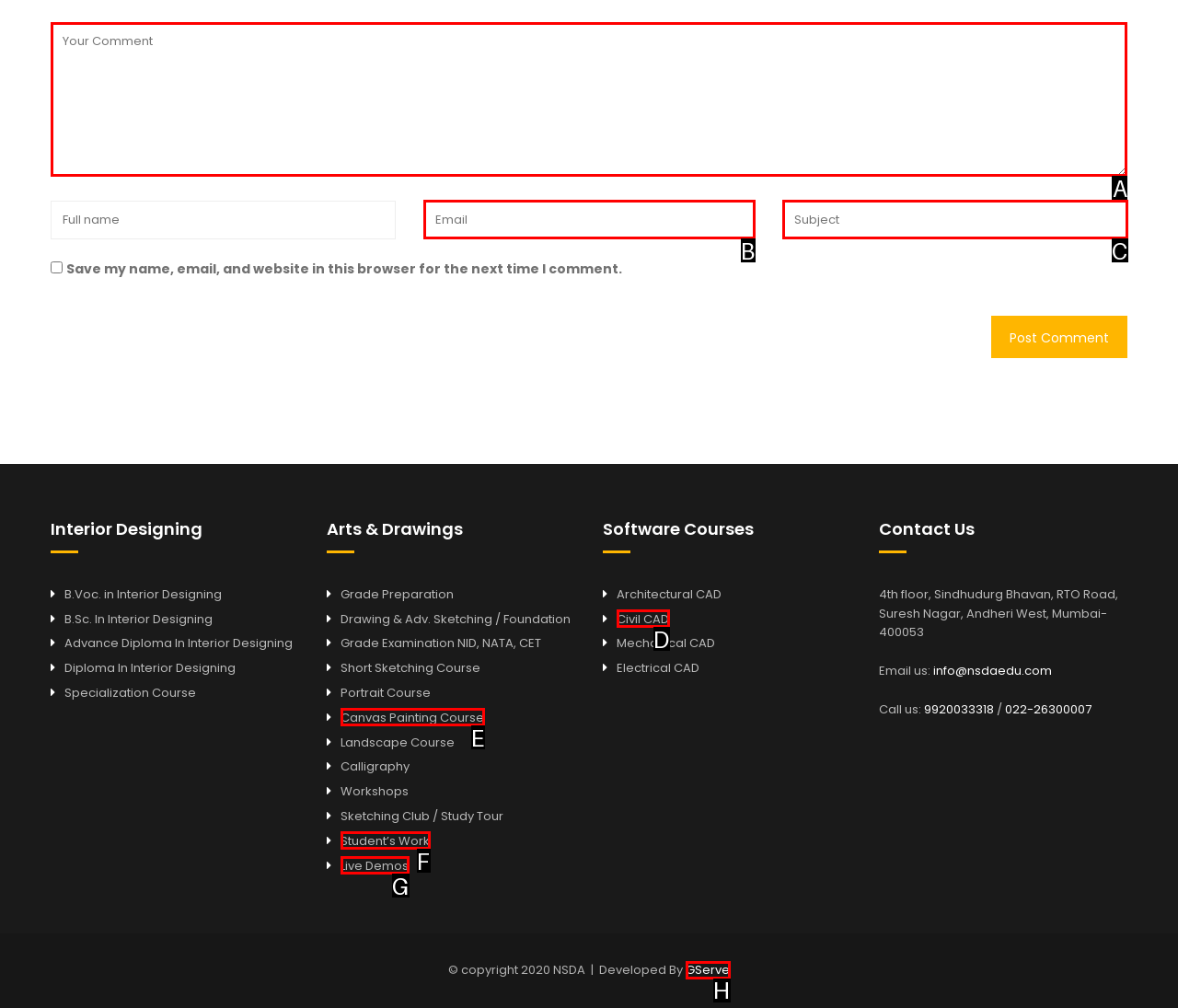Select the HTML element that needs to be clicked to perform the task: Enter your comment. Reply with the letter of the chosen option.

A